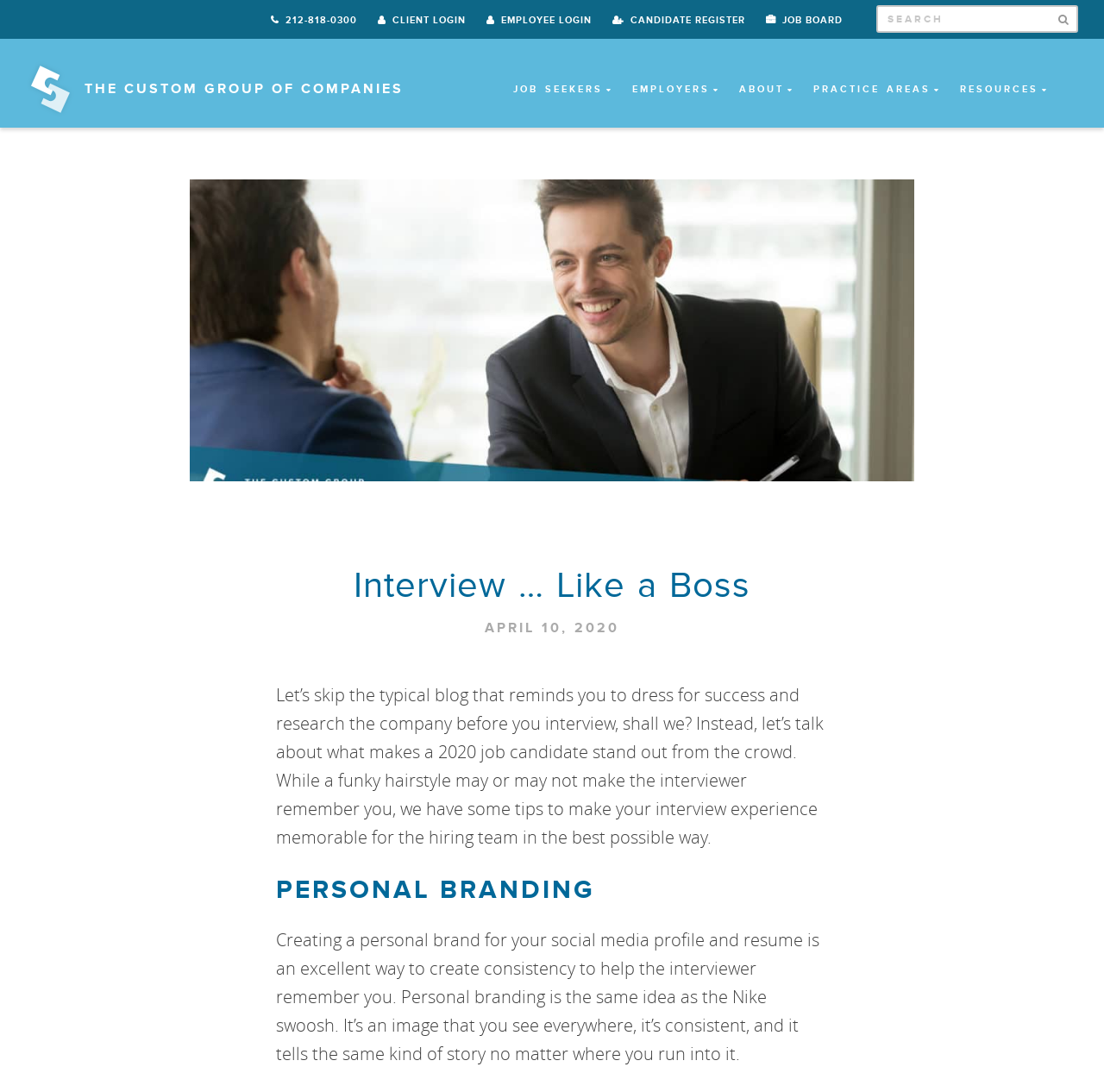Given the webpage screenshot and the description, determine the bounding box coordinates (top-left x, top-left y, bottom-right x, bottom-right y) that define the location of the UI element matching this description: Job Seekers

[0.465, 0.076, 0.551, 0.13]